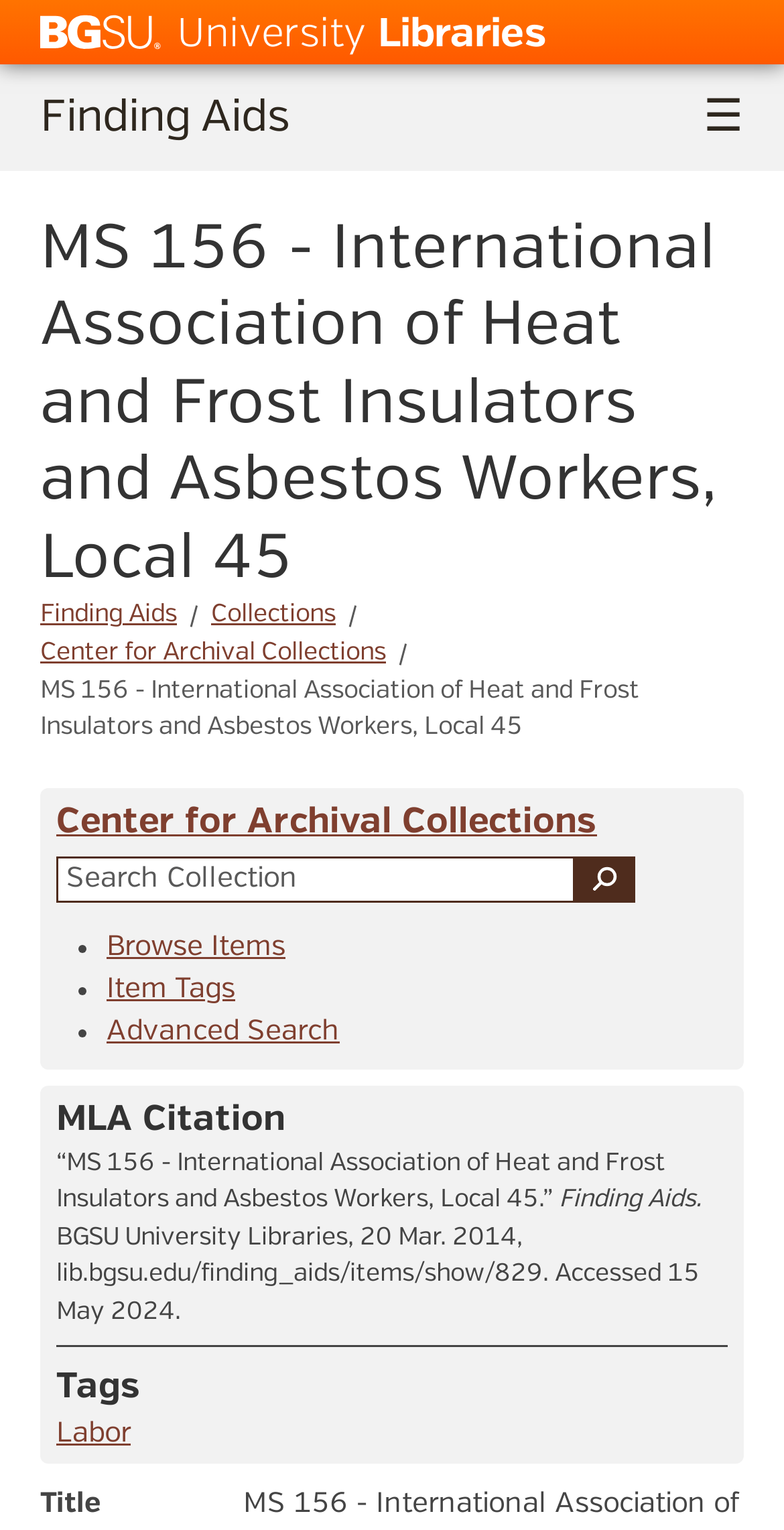Please identify the bounding box coordinates of the area that needs to be clicked to follow this instruction: "View Item Tags".

[0.136, 0.637, 0.3, 0.656]